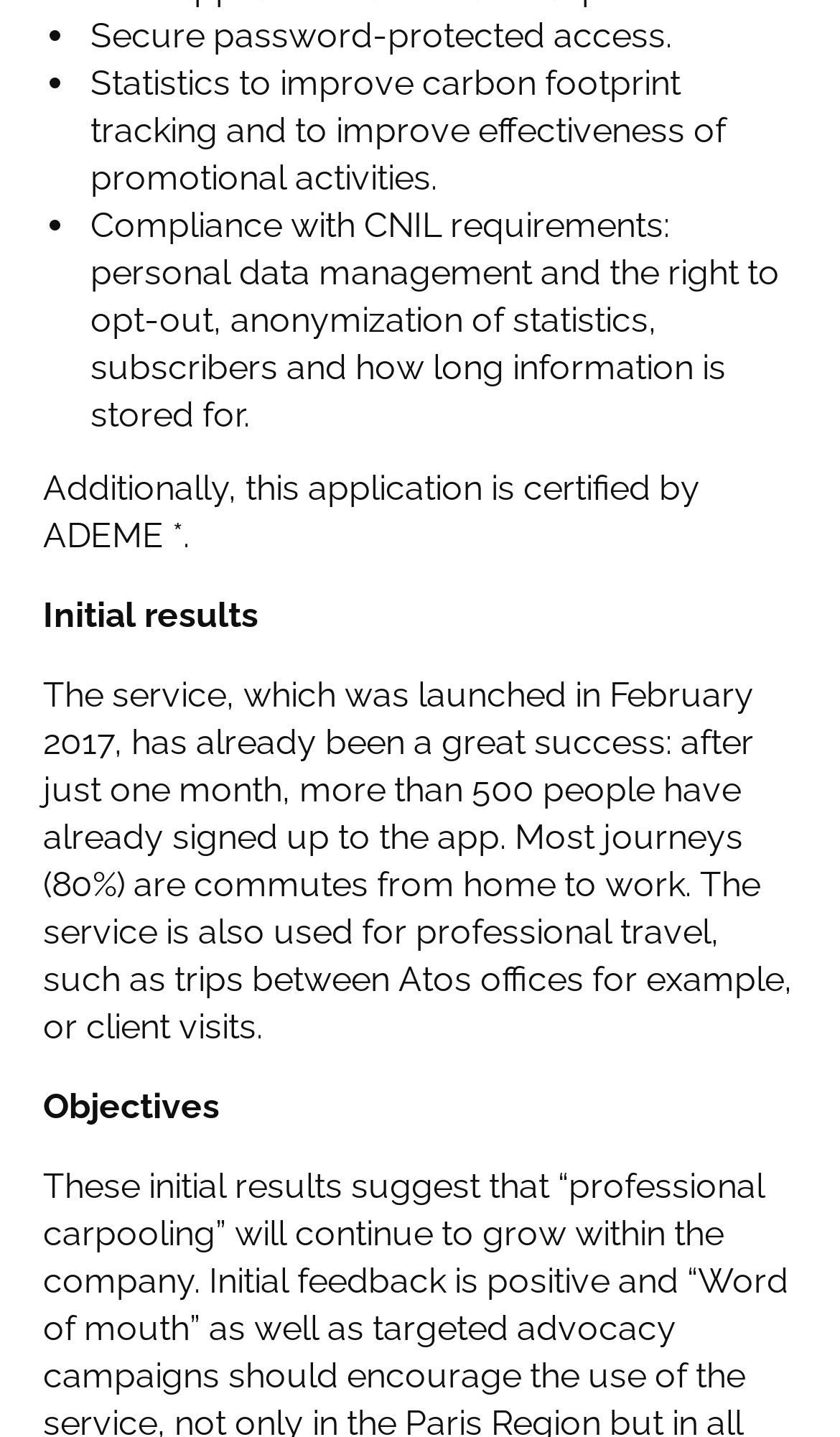Provide the bounding box coordinates of the section that needs to be clicked to accomplish the following instruction: "Explore Crazy Lightweight Pasta, by Pappy."

None